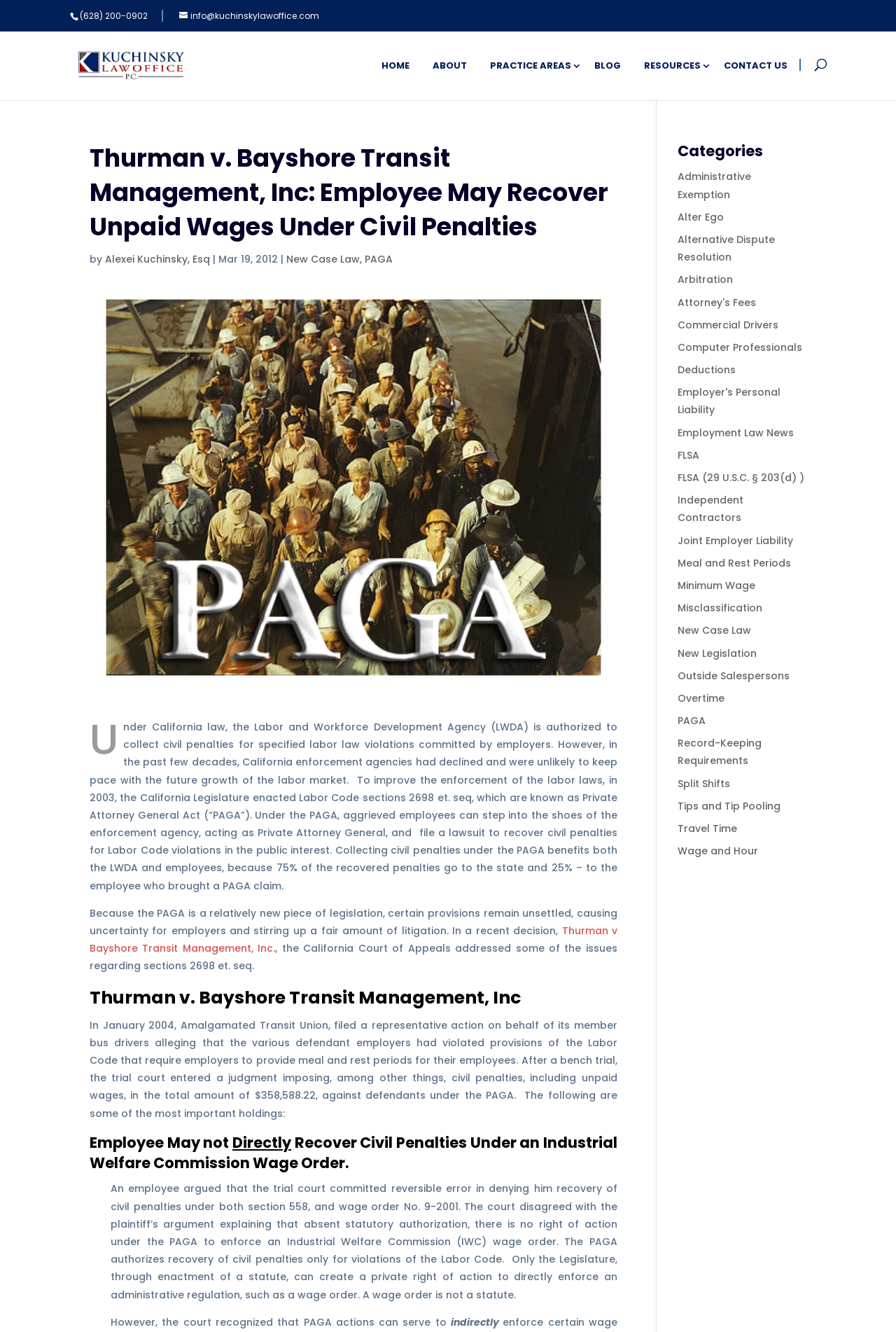What are the categories listed on the right side of the webpage?
Look at the image and respond with a one-word or short phrase answer.

Various employment law categories